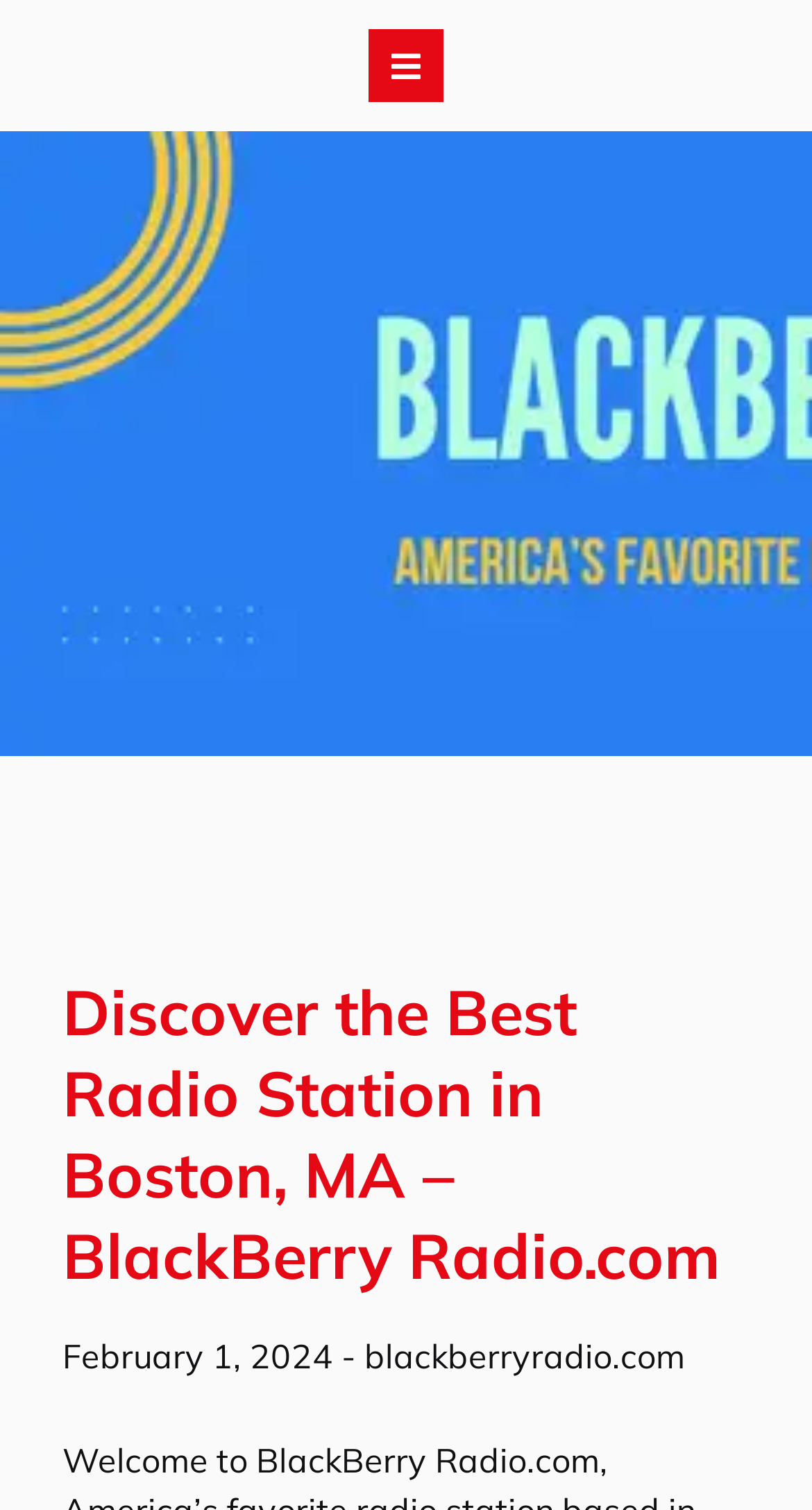Provide the bounding box coordinates of the HTML element this sentence describes: "Home". The bounding box coordinates consist of four float numbers between 0 and 1, i.e., [left, top, right, bottom].

None